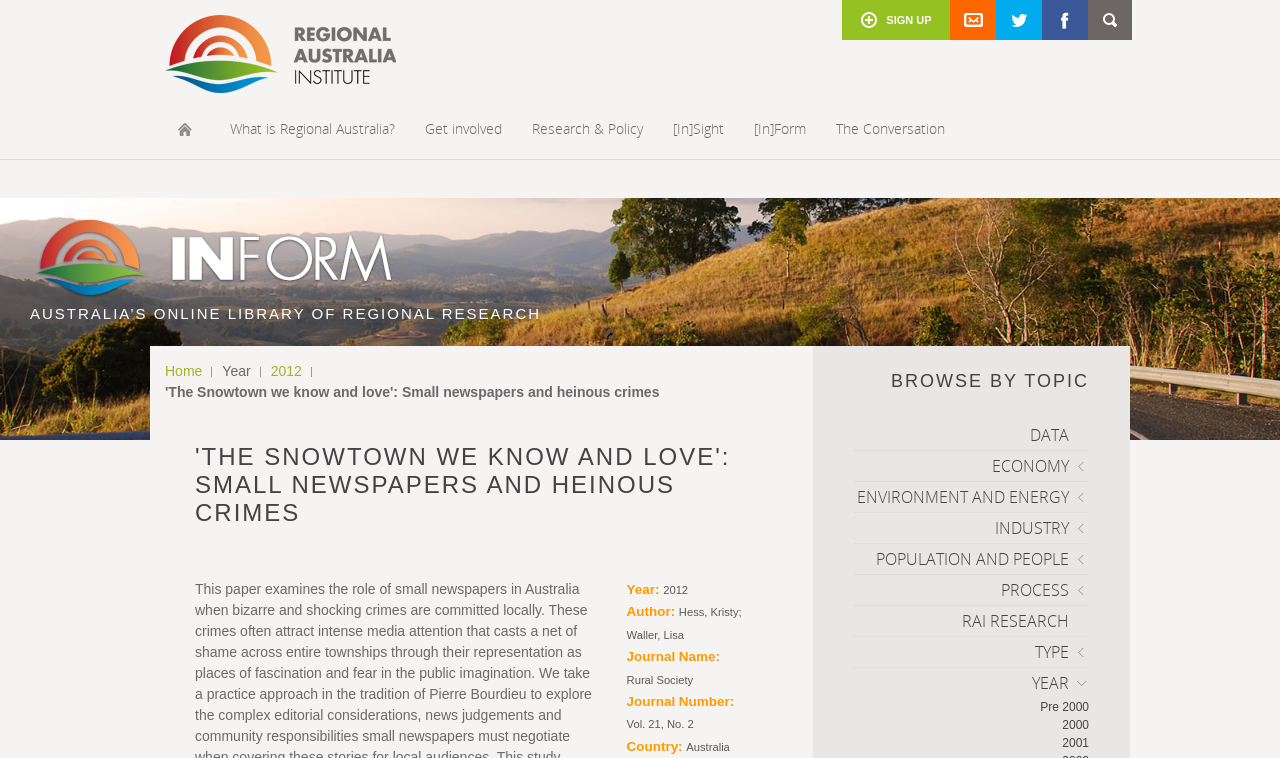Can you find the bounding box coordinates for the element to click on to achieve the instruction: "Click the '2012' link"?

[0.211, 0.476, 0.244, 0.504]